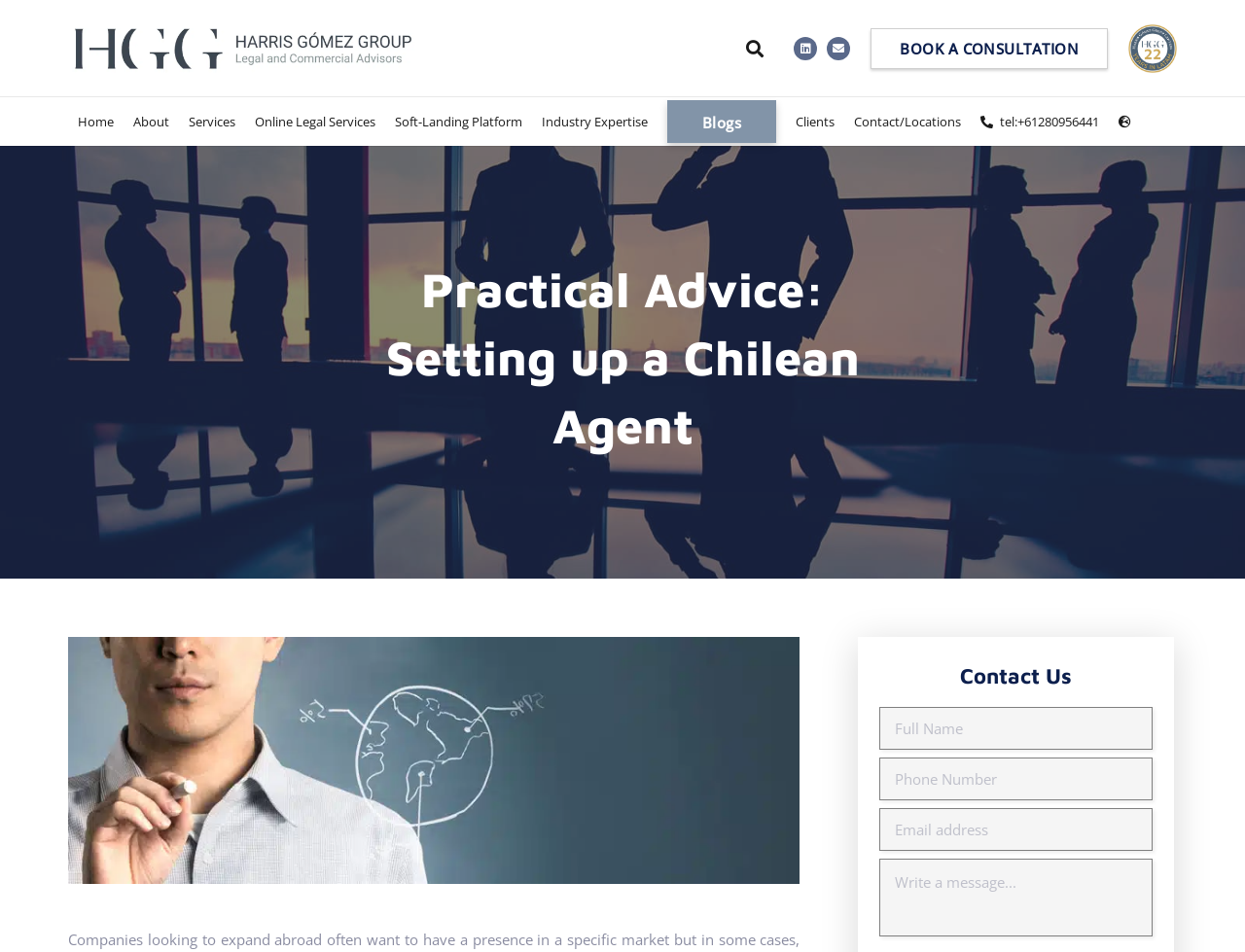What is the topic of the webpage?
Using the visual information from the image, give a one-word or short-phrase answer.

Setting up a Chilean Agent